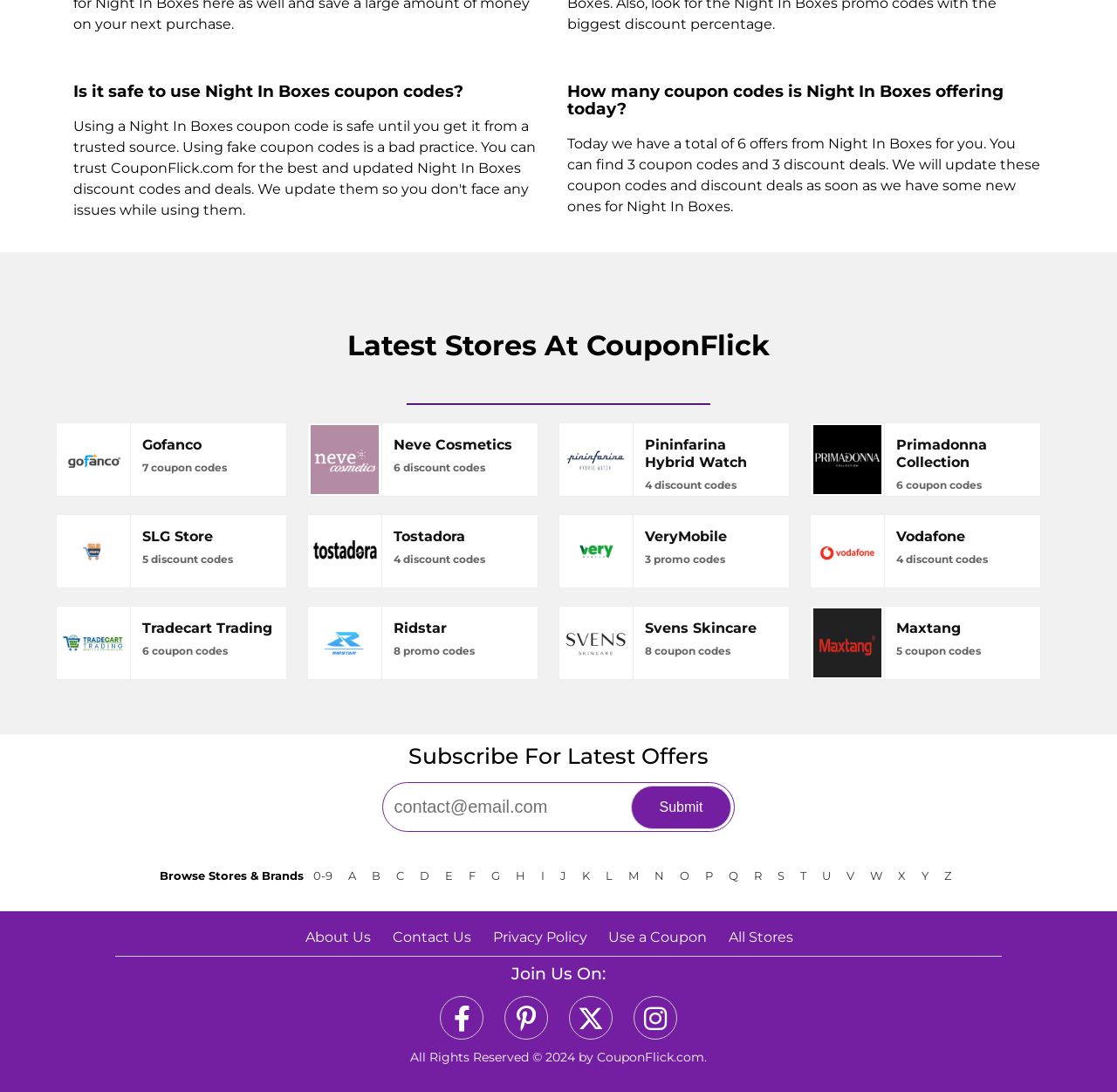Bounding box coordinates are specified in the format (top-left x, top-left y, bottom-right x, bottom-right y). All values are floating point numbers bounded between 0 and 1. Please provide the bounding box coordinate of the region this sentence describes: Privacy Policy

[0.441, 0.851, 0.525, 0.866]